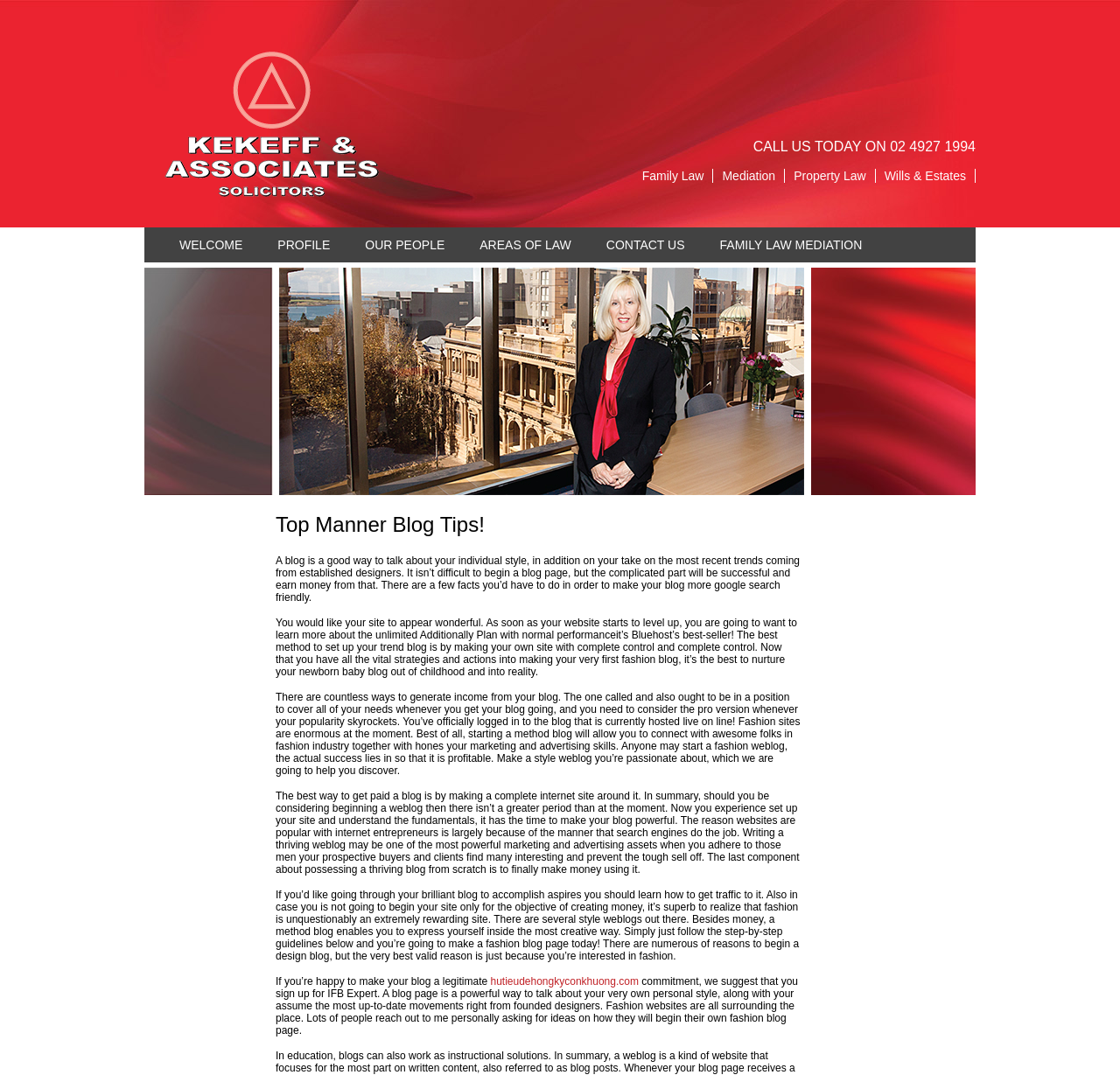What is the purpose of a blog?
Please provide a comprehensive answer based on the information in the image.

According to the webpage, a blog is a good way to talk about your individual style, in addition to your take on the most recent trends coming from established designers, which suggests that one of the purposes of a blog is to express personal style.